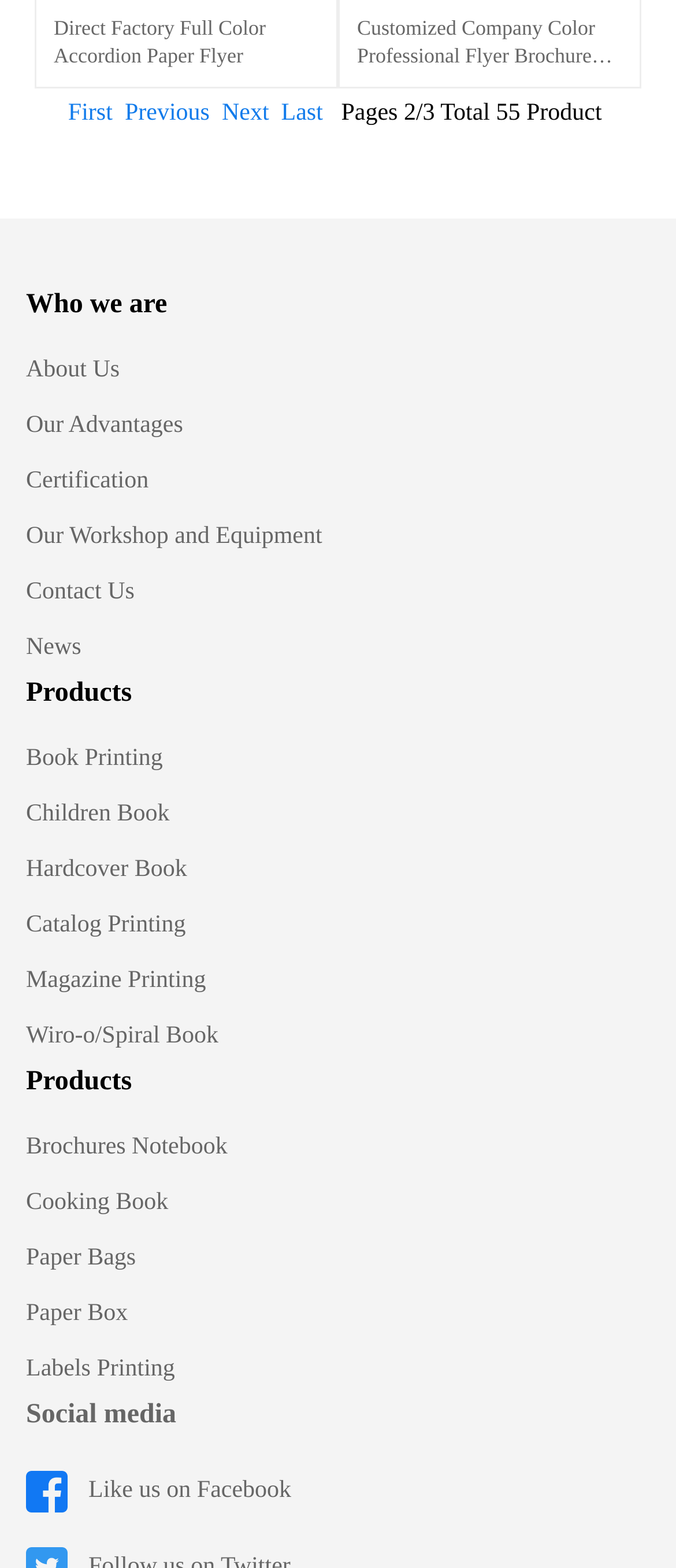How many navigation links are there?
Please respond to the question with a detailed and well-explained answer.

I counted the navigation links on the webpage, which are 'First', 'Previous', 'Next', 'Last', 'About Us', 'Our Advantages', 'Certification', and 'Contact Us'. There are 8 navigation links in total.